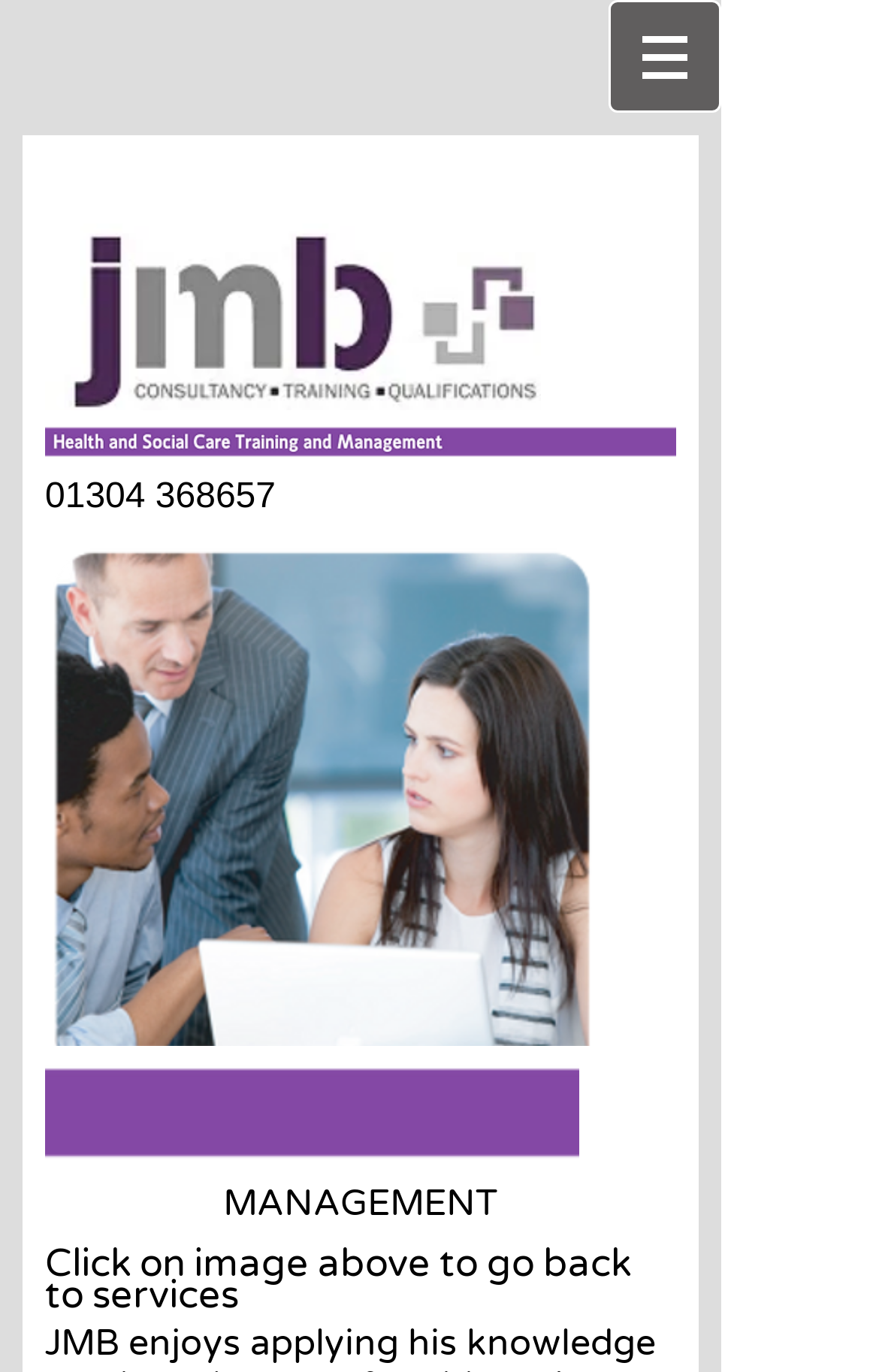Answer the following inquiry with a single word or phrase:
What is the image below the 'management' link?

just line copy